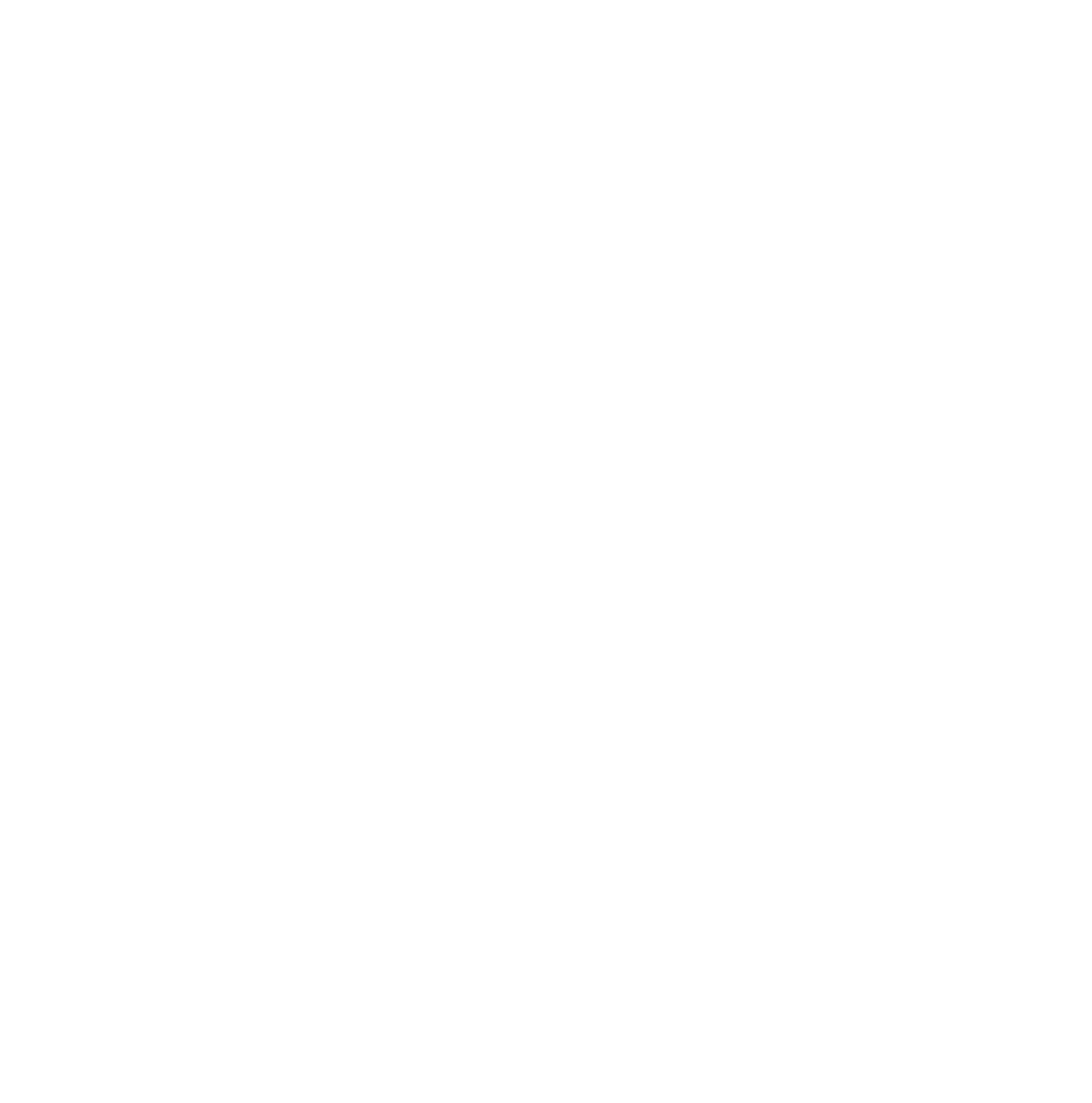What is the address of Evolve Functional Rehabilitation?
With the help of the image, please provide a detailed response to the question.

The address of Evolve Functional Rehabilitation is mentioned at the bottom of the webpage, which is 95 Broadway Street East, Yorkton Saskatchewan, S3N 0L1.